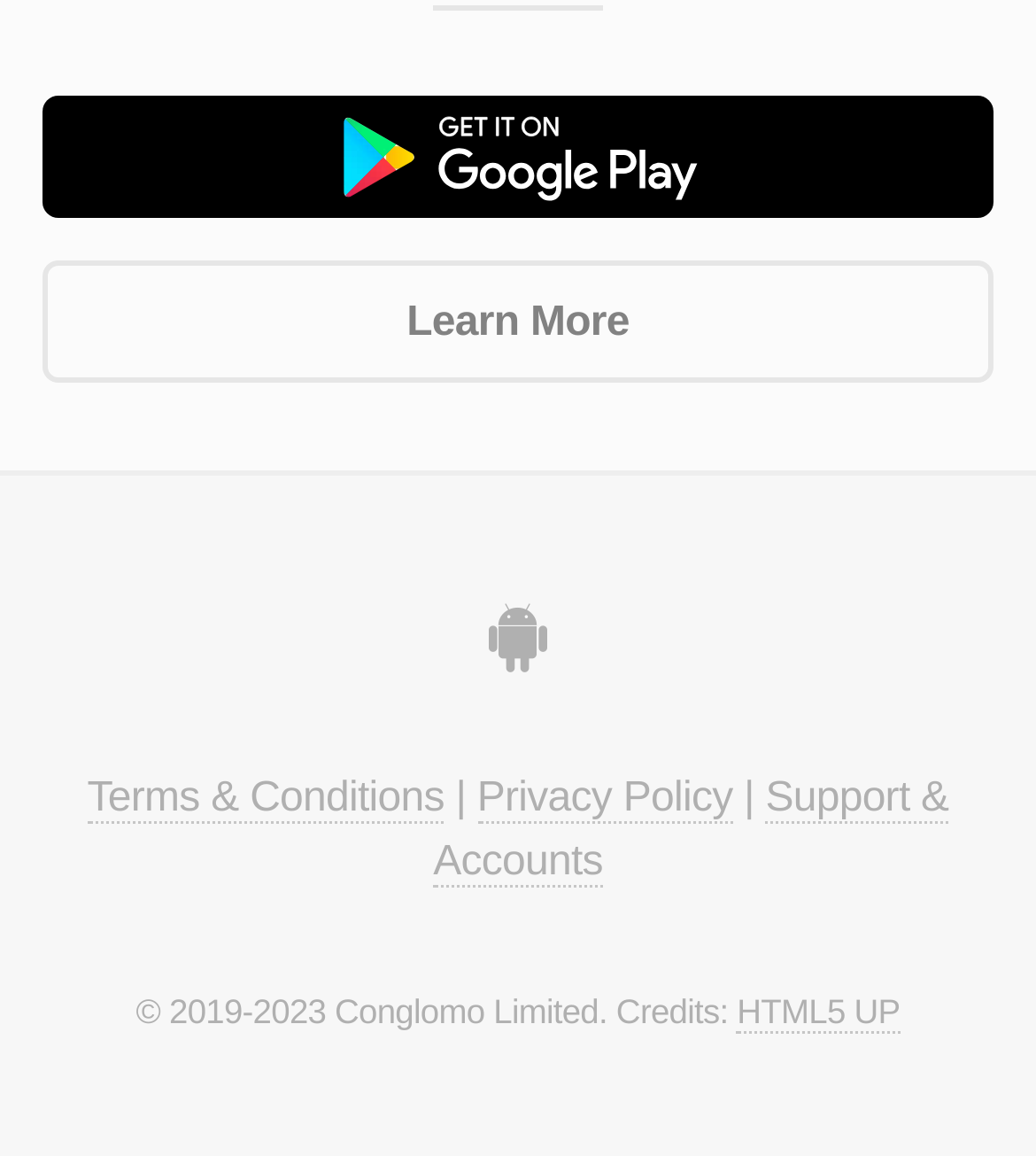Refer to the image and offer a detailed explanation in response to the question: What is the separator used between 'Terms & Conditions' and 'Privacy Policy'?

I found a static text element '|' between the 'Terms & Conditions' and 'Privacy Policy' links in the footer section, which serves as a separator between the two links.